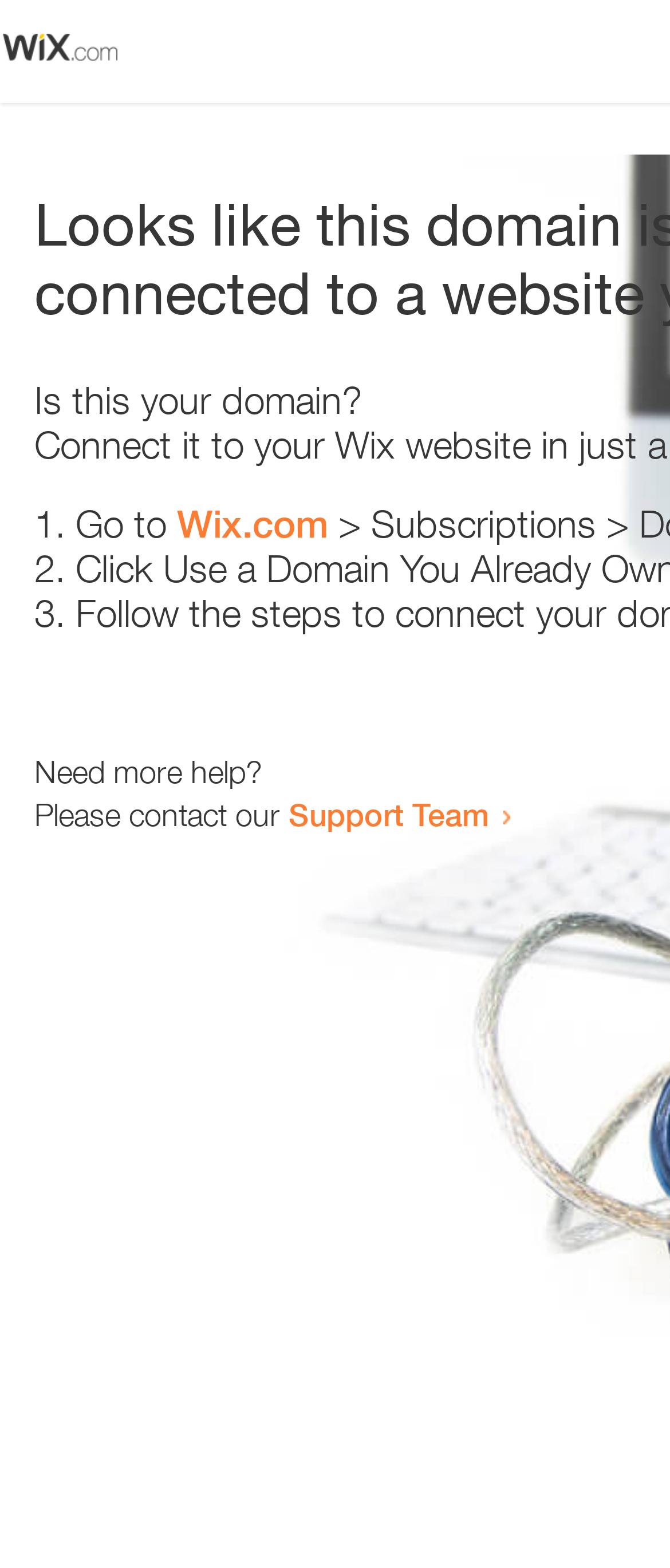Use a single word or phrase to answer this question: 
What is the support team contact method?

Link